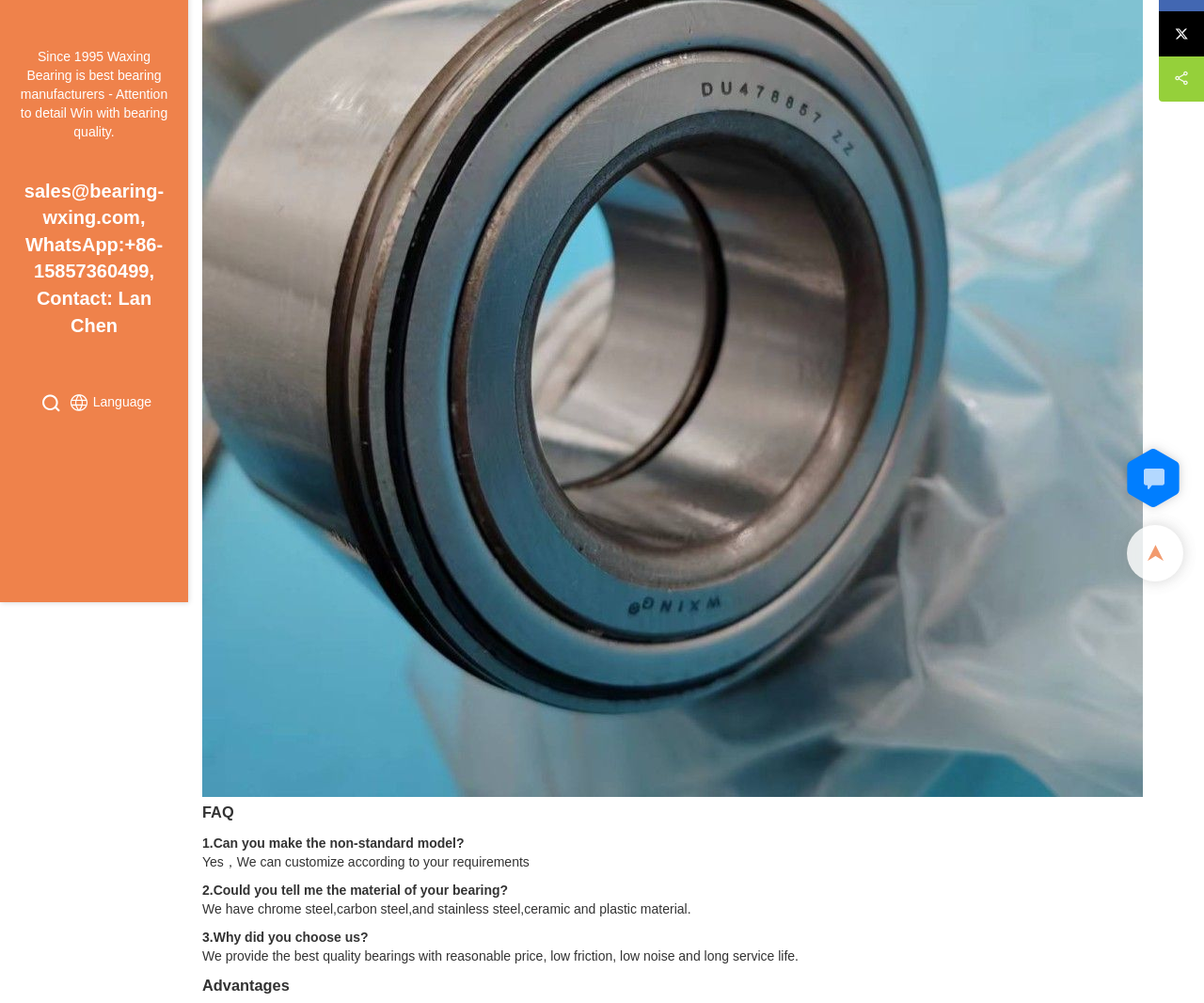Identify the coordinates of the bounding box for the element described below: "parent_node: Language". Return the coordinates as four float numbers between 0 and 1: [left, top, right, bottom].

[0.03, 0.386, 0.054, 0.414]